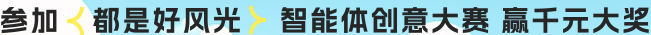Describe all the important aspects and details of the image.

The image showcases a vibrant and inviting banner promoting a creative competition centered around artificial intelligence. The text, written in both bold and playful fonts, reads "Participate" and "All are welcome" with additional context suggesting that it's part of an AI innovation contest, offering a significant prize of thousands of yuan. The design of the banner employs an engaging aesthetic, with dynamic colors and graphic elements that attract attention, emphasizing inclusivity and the spirit of creativity in the realm of AI. This invitation reflects a call to action for individuals to engage in an exciting opportunity to showcase their innovative ideas and solutions.